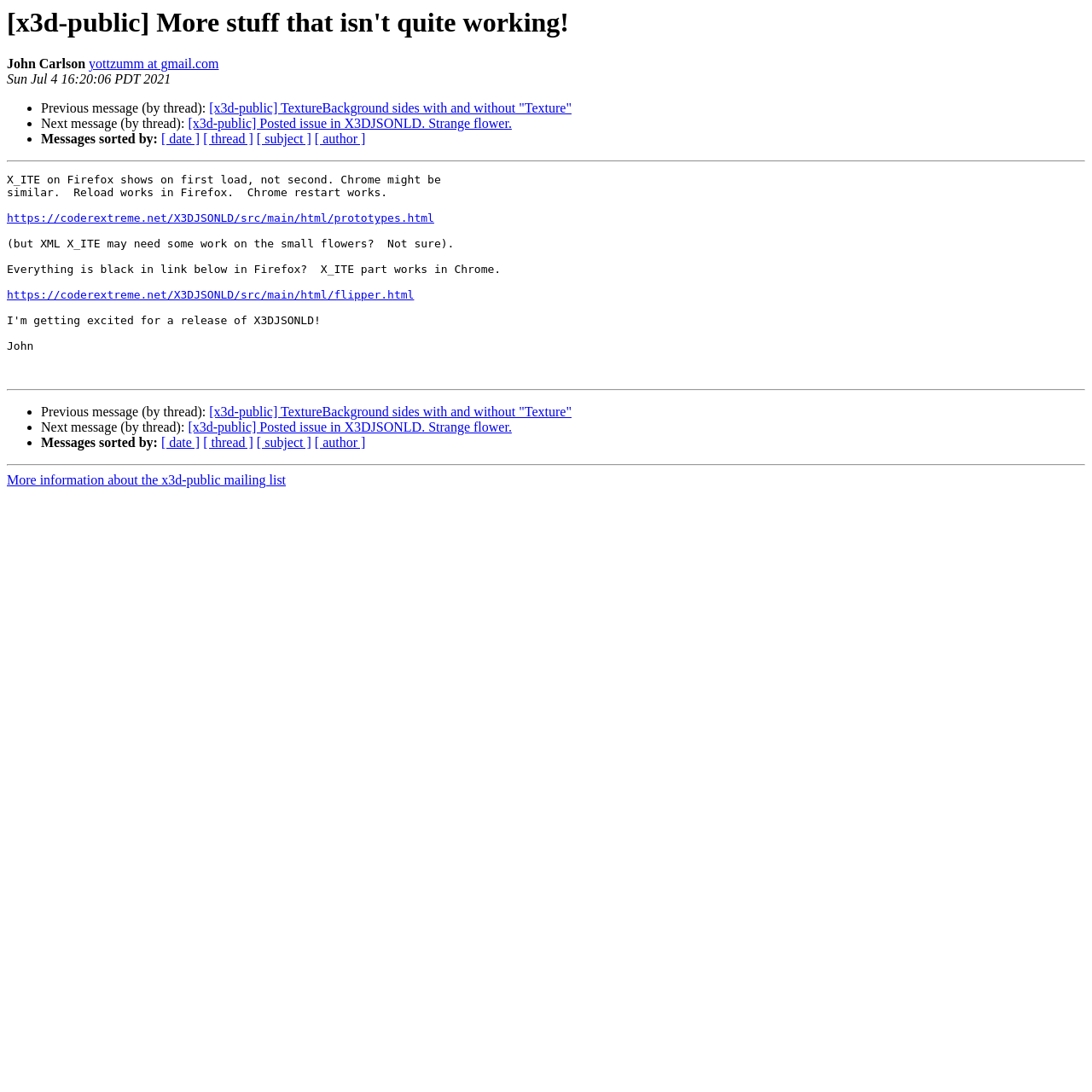How many separators are there on the webpage?
Answer the question with a detailed explanation, including all necessary information.

There are three separators on the webpage, each with a horizontal orientation, located at different positions on the webpage.